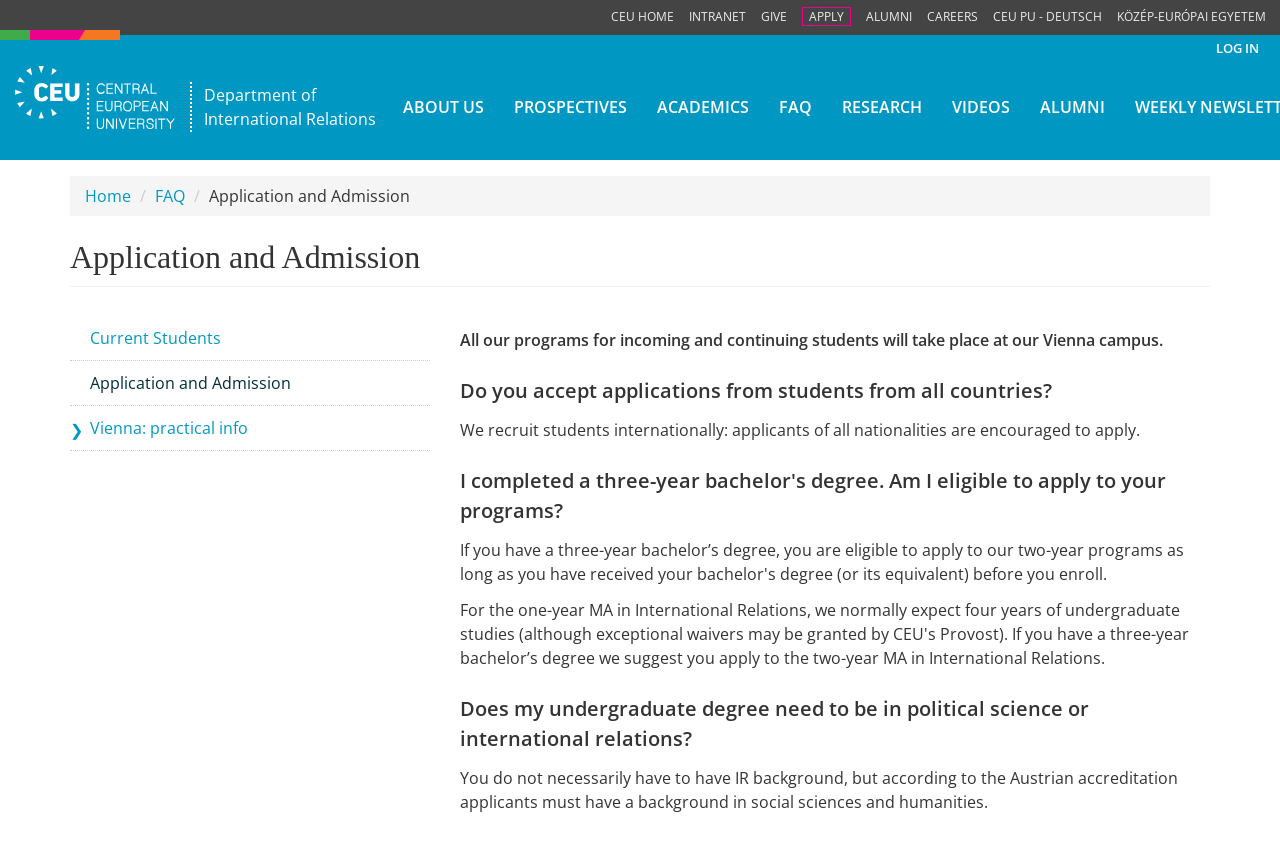How many links are in the top navigation bar?
Please craft a detailed and exhaustive response to the question.

I counted the links in the top navigation bar, starting from 'CEU HOME' to 'KÖZÉP-EURÓPAI EGYETEM', and found 8 links.